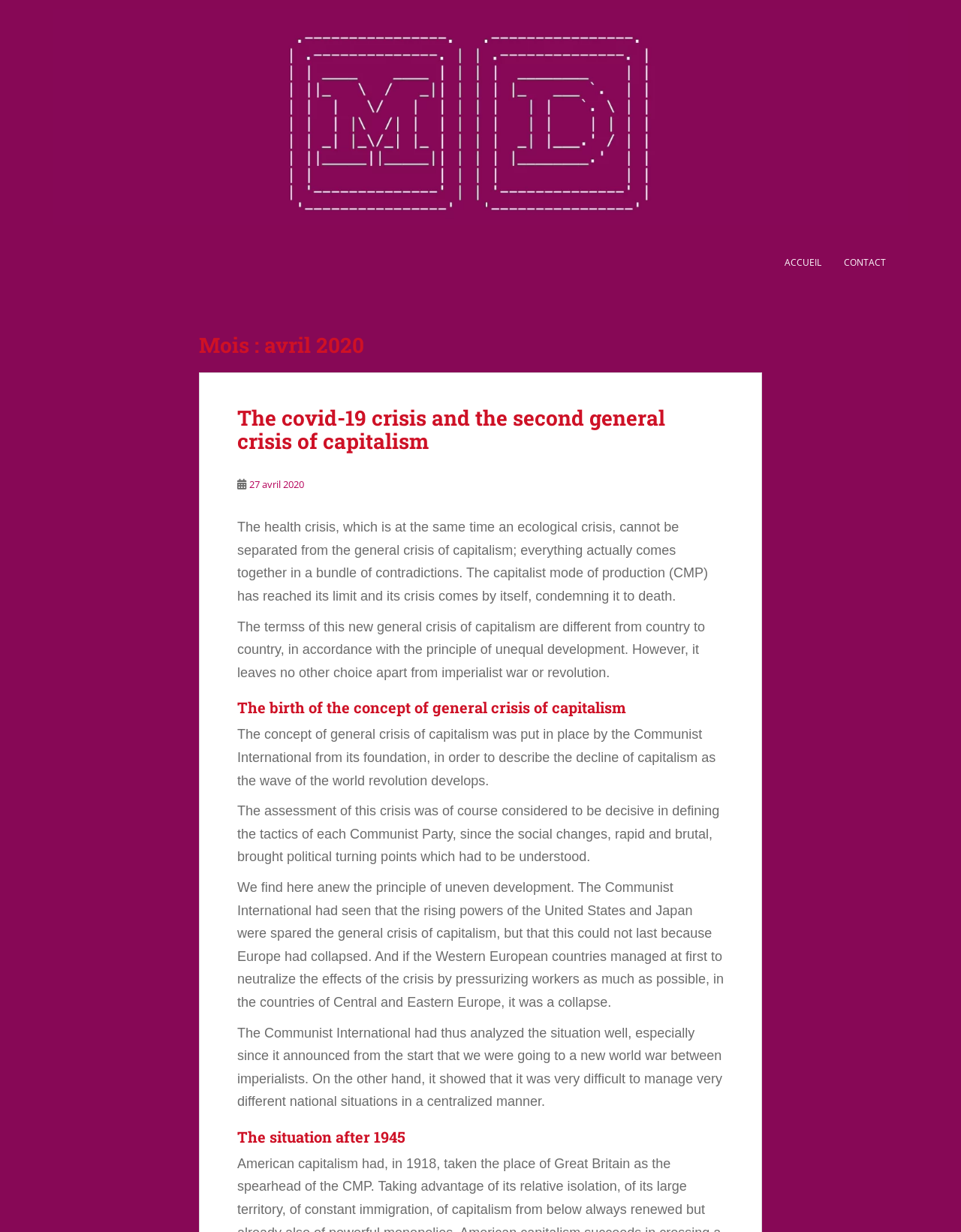Extract the bounding box coordinates for the described element: "Contact". The coordinates should be represented as four float numbers between 0 and 1: [left, top, right, bottom].

[0.878, 0.201, 0.922, 0.225]